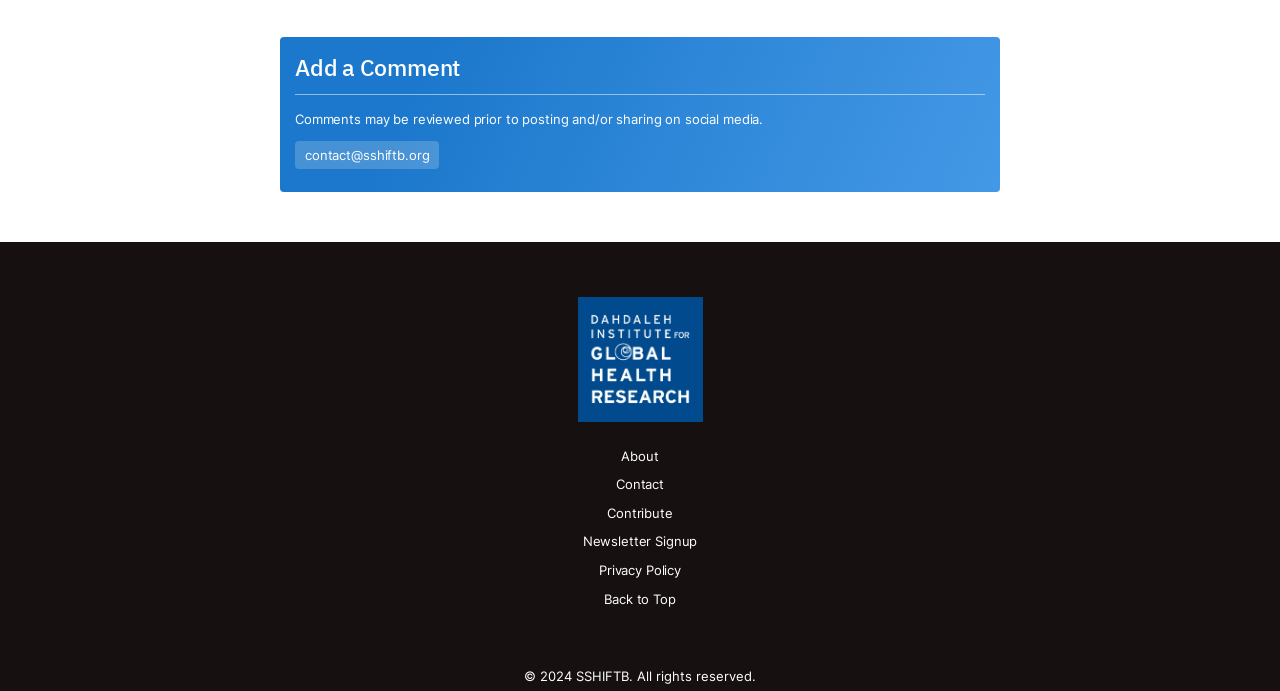Bounding box coordinates must be specified in the format (top-left x, top-left y, bottom-right x, bottom-right y). All values should be floating point numbers between 0 and 1. What are the bounding box coordinates of the UI element described as: Back to Top

[0.464, 0.846, 0.536, 0.887]